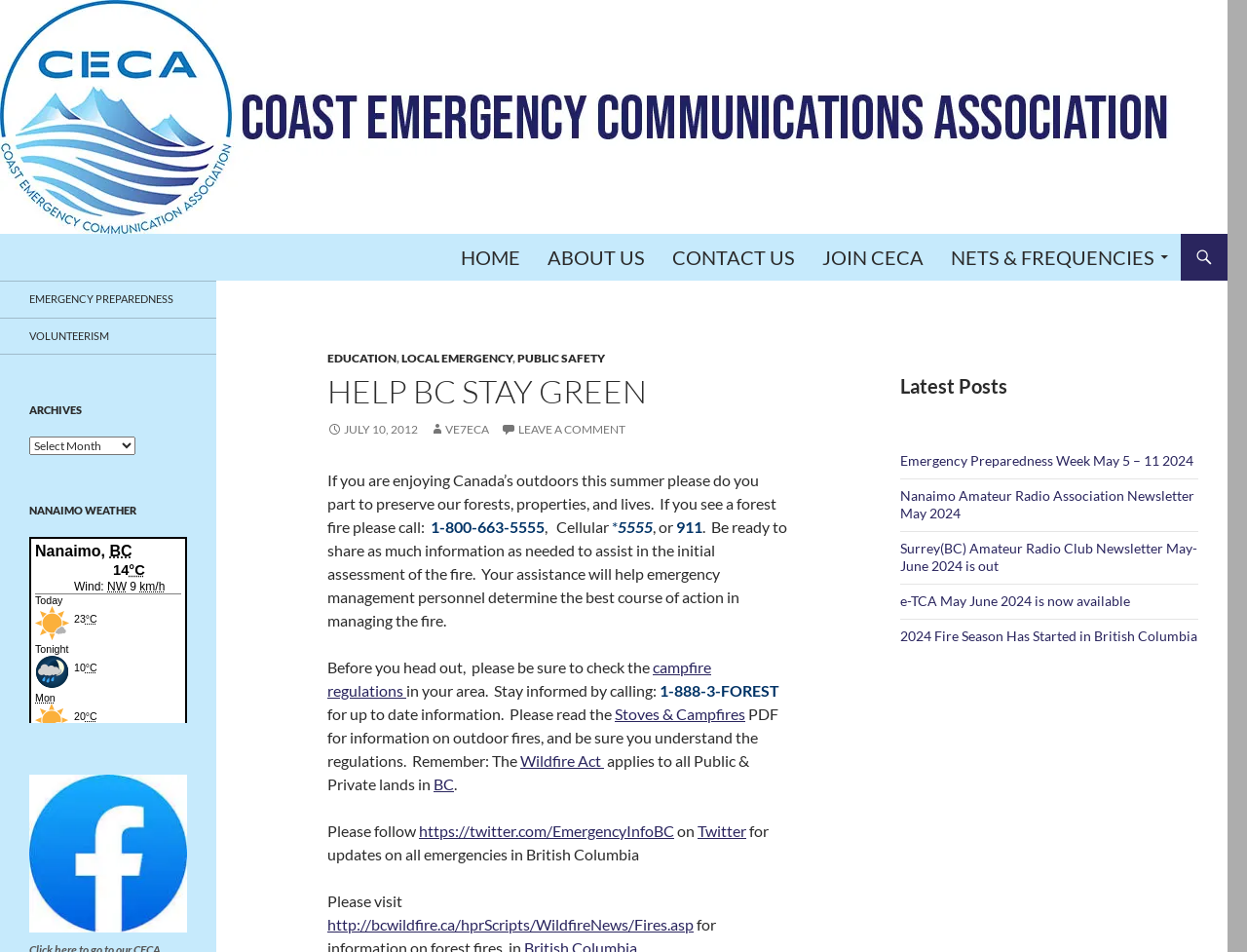Can you determine the bounding box coordinates of the area that needs to be clicked to fulfill the following instruction: "Follow on Twitter"?

[0.336, 0.863, 0.541, 0.882]